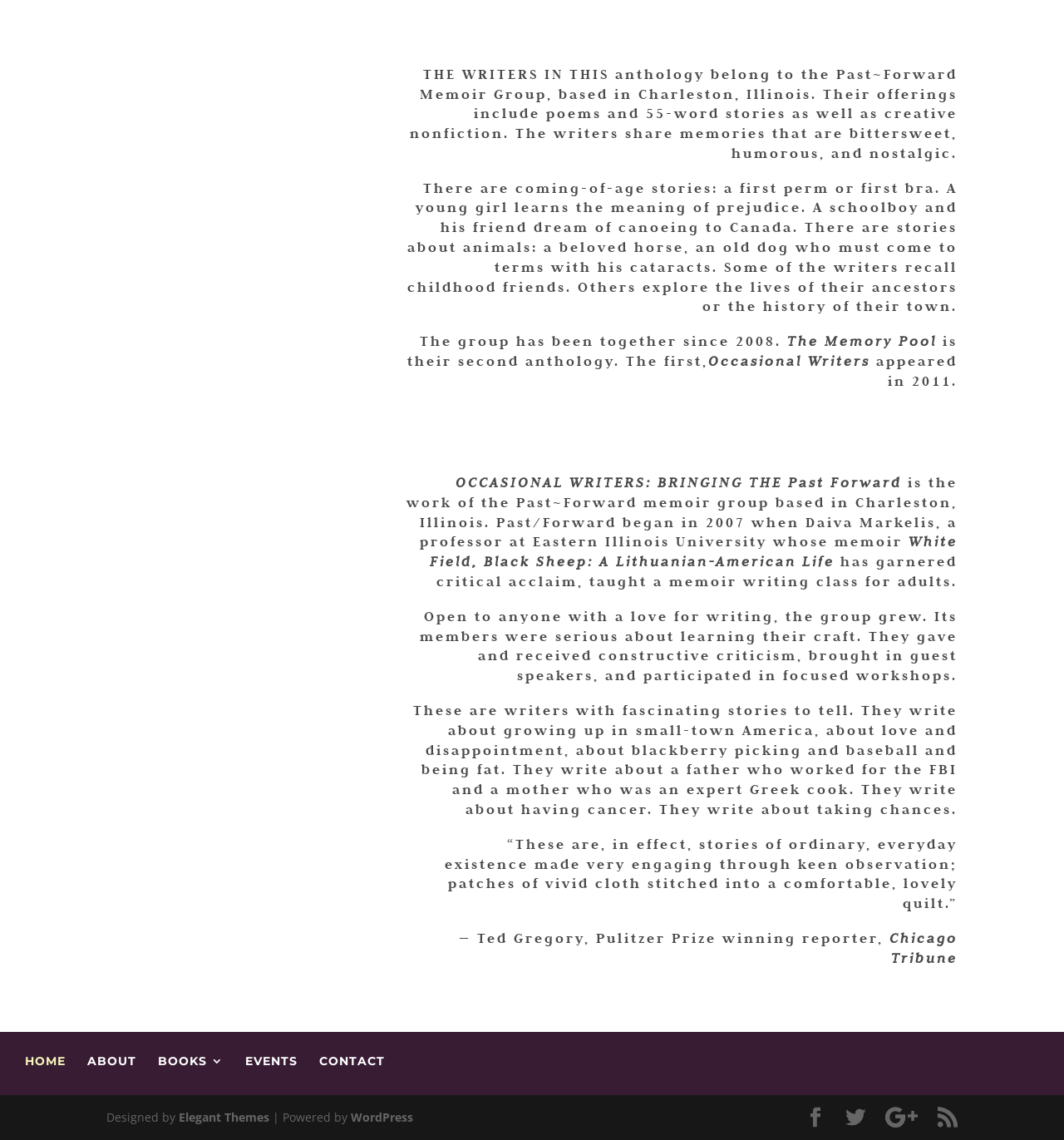Identify the bounding box coordinates for the region to click in order to carry out this instruction: "Click the 'EVENTS' link". Provide the coordinates using four float numbers between 0 and 1, formatted as [left, top, right, bottom].

[0.23, 0.926, 0.28, 0.936]